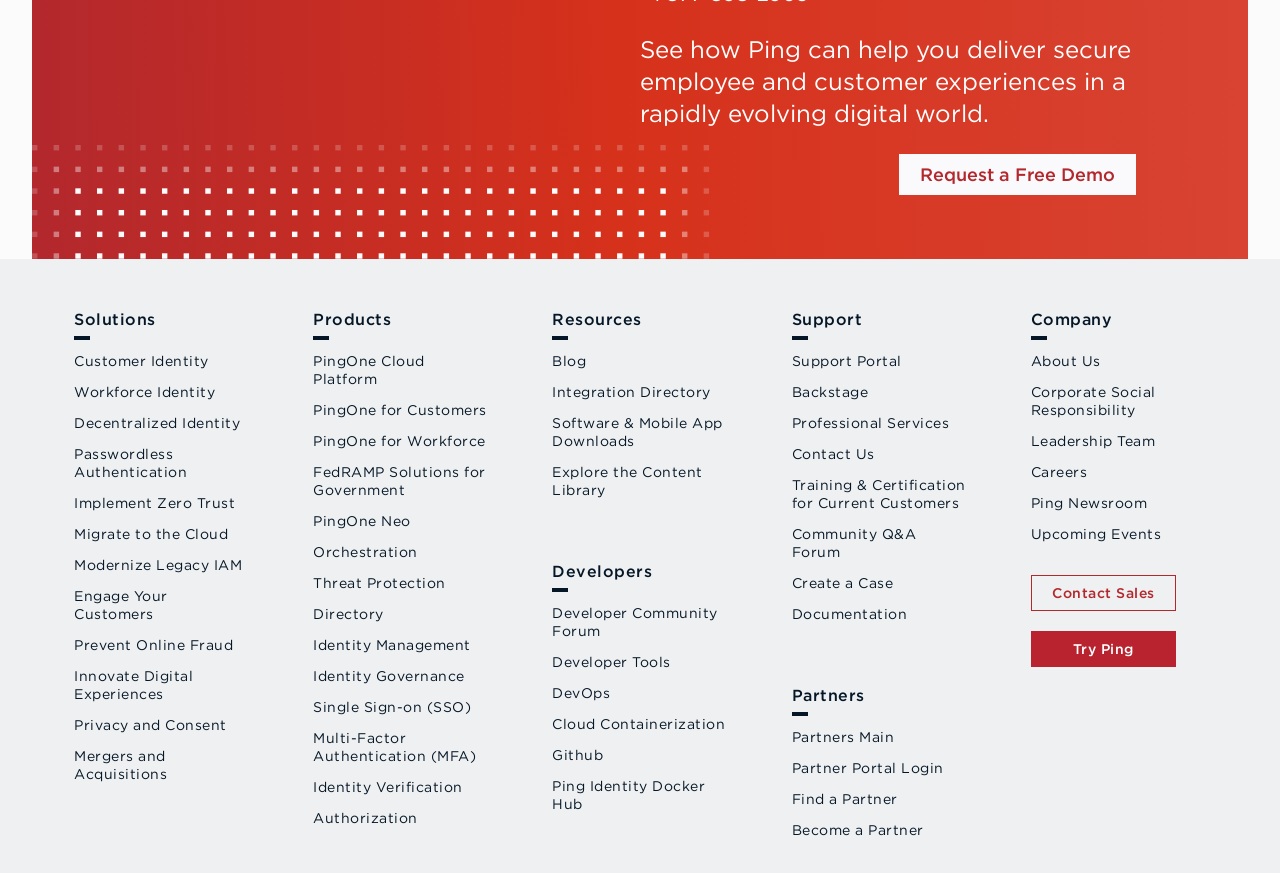How can users get support from Ping Identity?
Could you answer the question with a detailed and thorough explanation?

Users can get support from Ping Identity through the Support Portal, which is a dedicated section on the webpage that provides resources and links to support services, such as creating a case, documentation, and community Q&A forums.